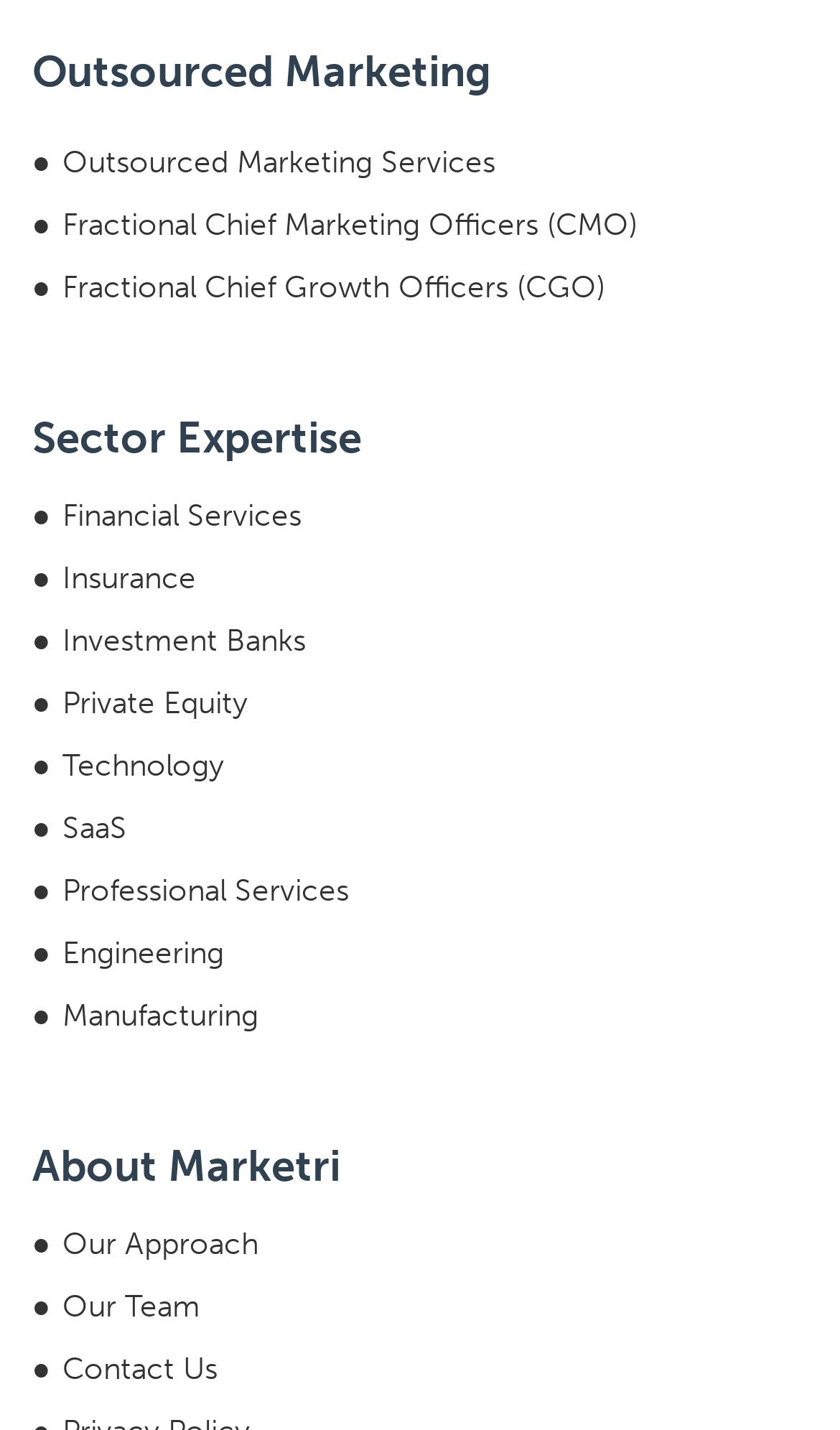Kindly determine the bounding box coordinates of the area that needs to be clicked to fulfill this instruction: "Learn about Our Approach".

[0.074, 0.857, 0.308, 0.883]